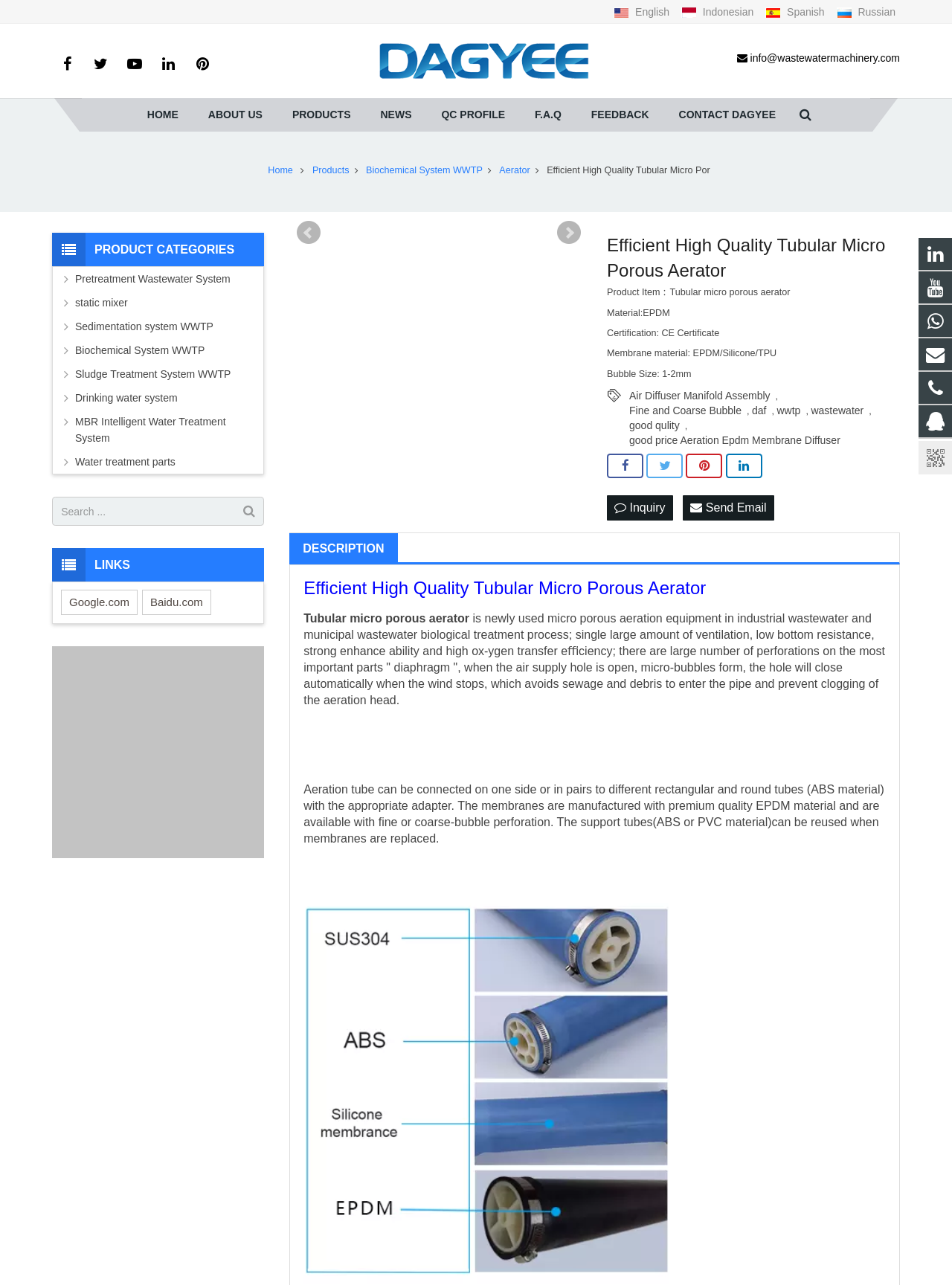What is the purpose of the diaphragm in the aerator?
Based on the image, answer the question in a detailed manner.

The diaphragm is a critical component of the aerator, and its purpose is to form micro-bubbles when the air supply hole is open, which enhances oxygen transfer efficiency in industrial wastewater and municipal wastewater biological treatment processes.